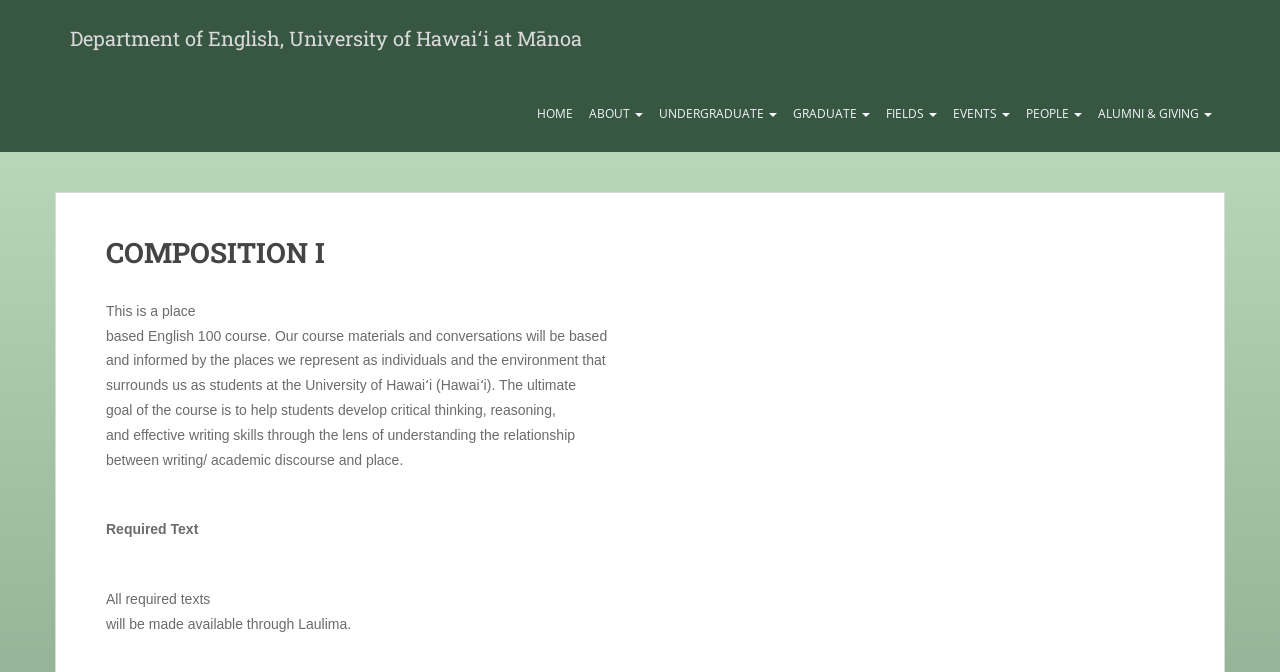Generate a comprehensive caption for the webpage you are viewing.

The webpage is about Composition I, a course offered by the Department of English at the University of Hawaiʻi at Mānoa. At the top left of the page, there is a link to the department's homepage. Below it, there is a navigation menu with links to various sections, including Home, About, Undergraduate, Graduate, Fields, Events, People, and Alumni & Giving, arranged horizontally from left to right.

The main content of the page is divided into two sections. The first section has a heading "COMPOSITION I" and provides a brief introduction to the course. The text explains that the course is based on an English 100 course and focuses on the relationship between writing and place, with the goal of developing critical thinking, reasoning, and effective writing skills.

The second section, located below the introduction, appears to be about the course materials. It starts with the title "Required Text" and mentions that all required texts will be made available through Laulima. There are no images on the page.